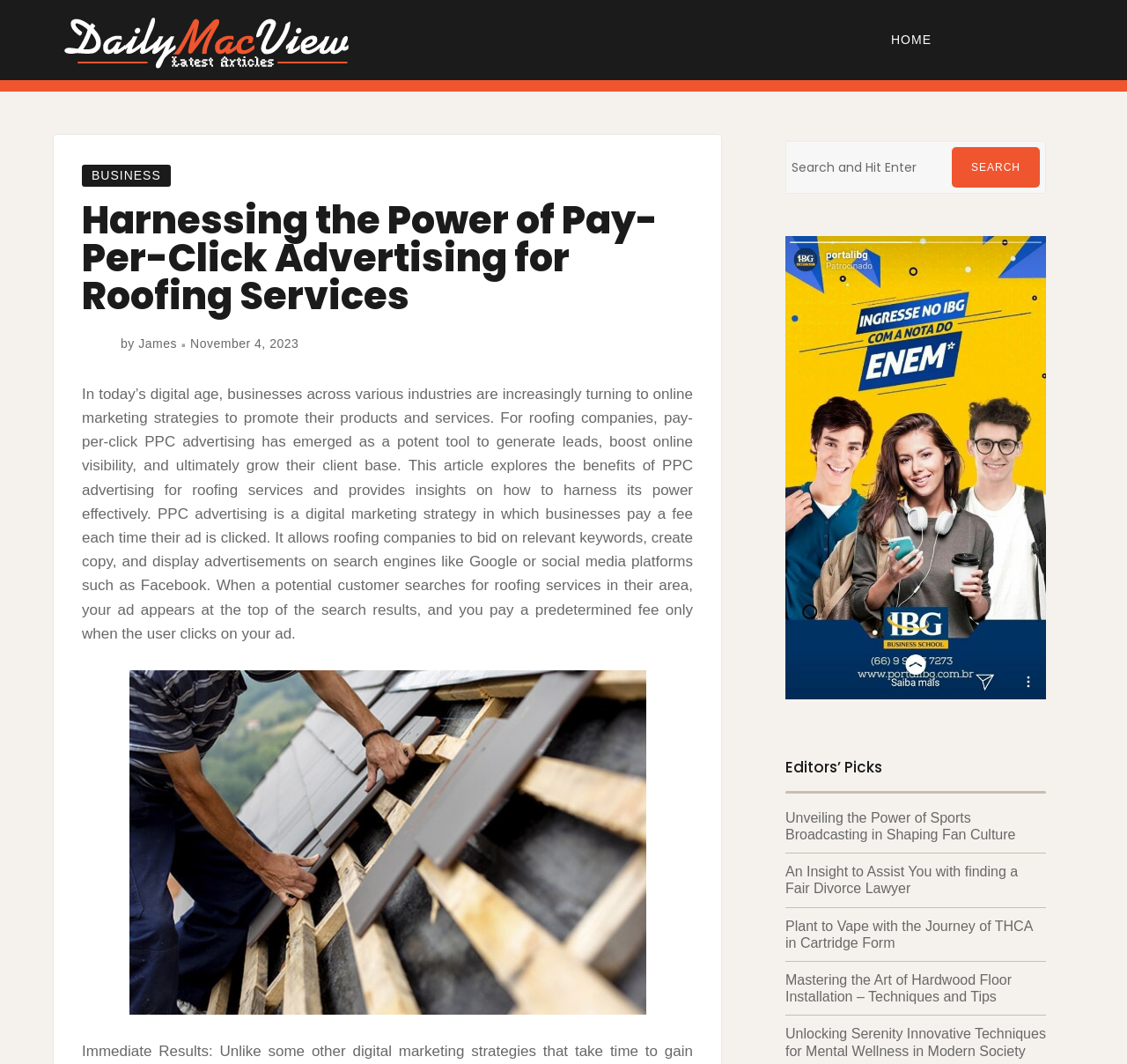Identify and provide the text content of the webpage's primary headline.

Harnessing the Power of Pay-Per-Click Advertising for Roofing Services